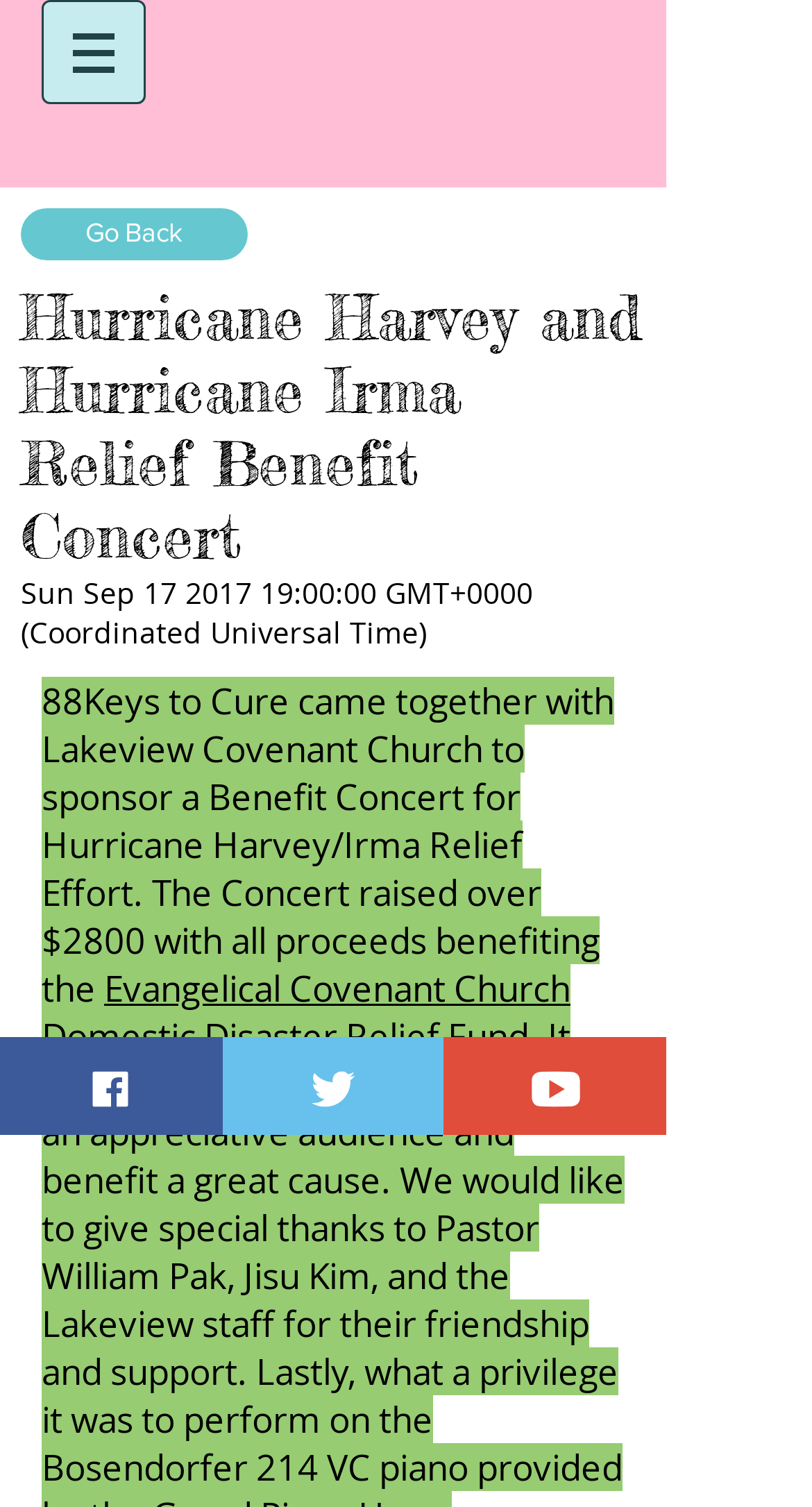Locate the bounding box of the UI element described in the following text: "YouTube".

[0.547, 0.688, 0.821, 0.753]